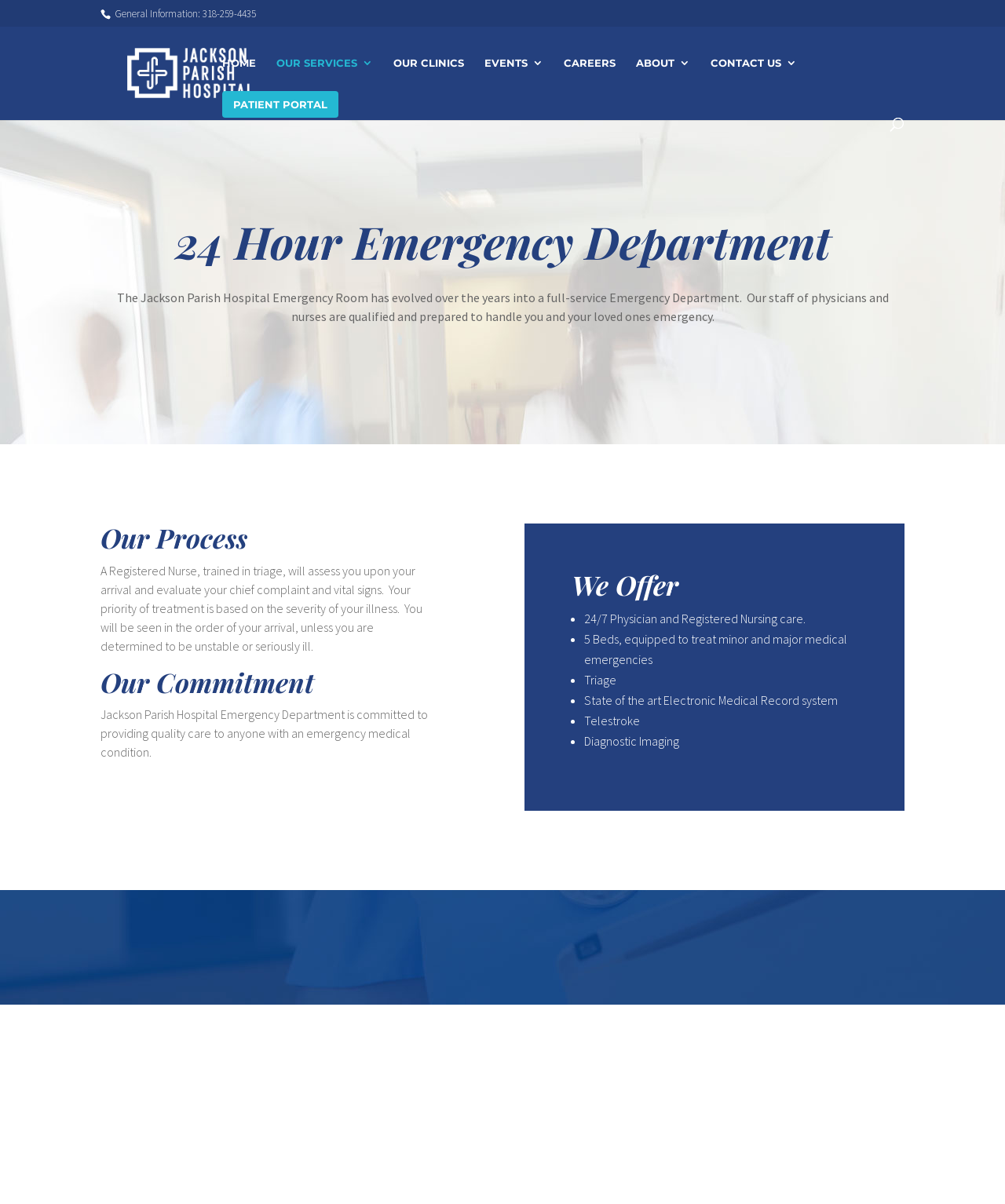Write a detailed summary of the webpage, including text, images, and layout.

The webpage is about ER & Nursing Services at Jackson Parish Hospital. At the top, there is a header section with a logo of Jackson Parish Hospital, a phone number "General Information: 318-259-4435", and a navigation menu with links to "HOME", "OUR SERVICES", "OUR CLINICS", "EVENTS", "CAREERS", "ABOUT", "CONTACT US", and "PATIENT PORTAL". 

Below the header, there is a search bar that spans across the page. 

The main content of the page is divided into four sections. The first section is about the 24 Hour Emergency Department, which includes a heading, a paragraph of text describing the emergency department, and another paragraph explaining the process of treatment. 

The second section is about the commitment of the emergency department, which includes a heading and a paragraph of text. 

The third section is about the services offered by the emergency department, which includes a heading and a list of bullet points describing the services, such as 24/7 physician and registered nursing care, five beds equipped to treat minor and major medical emergencies, triage, state-of-the-art electronic medical record system, telestroke, and diagnostic imaging. 

The fourth section is about the nursing department, which includes a heading and a paragraph of text describing the philosophy of the nursing department.